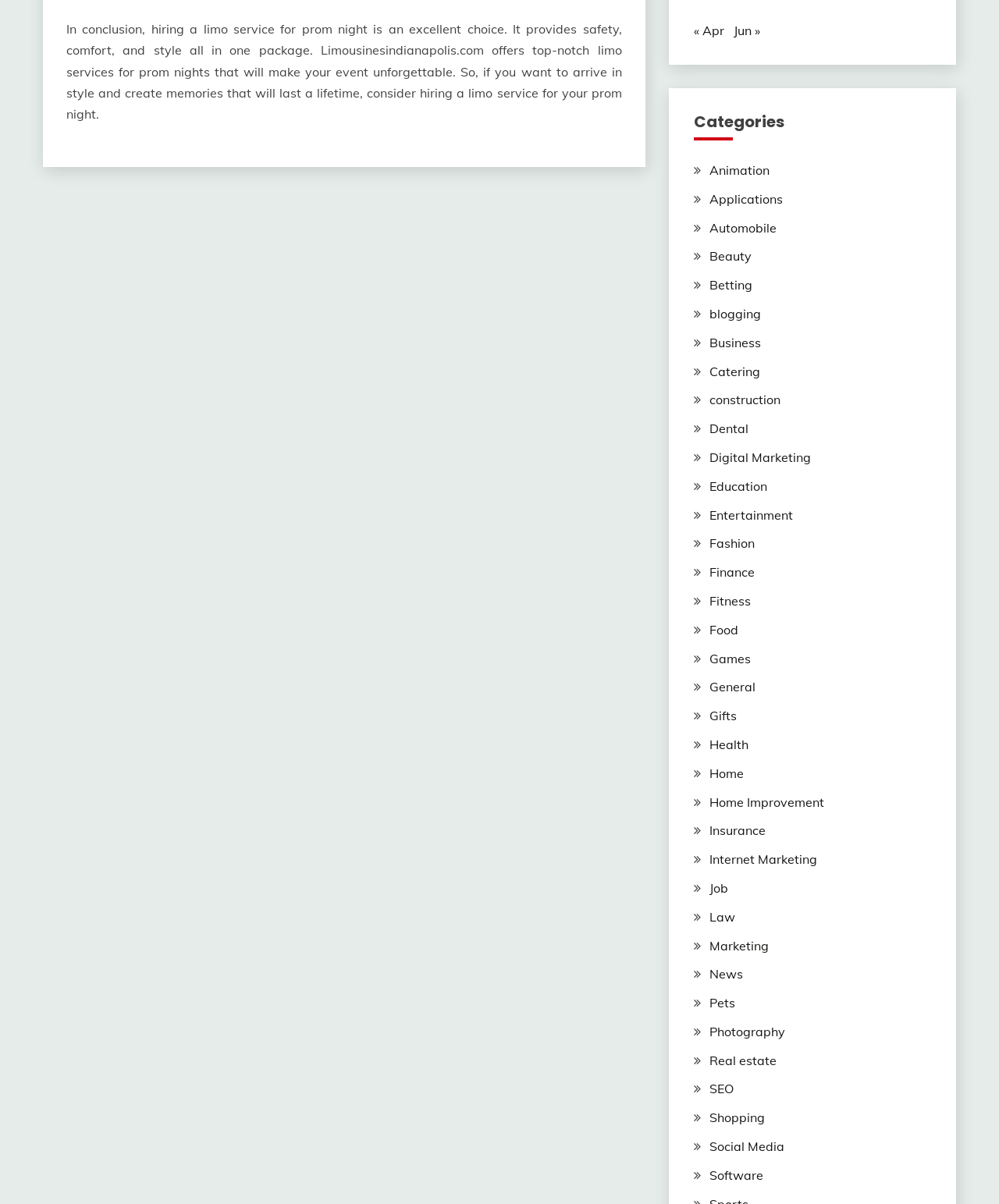What is the purpose of the links under 'Categories'?
Look at the image and provide a short answer using one word or a phrase.

To navigate to different categories